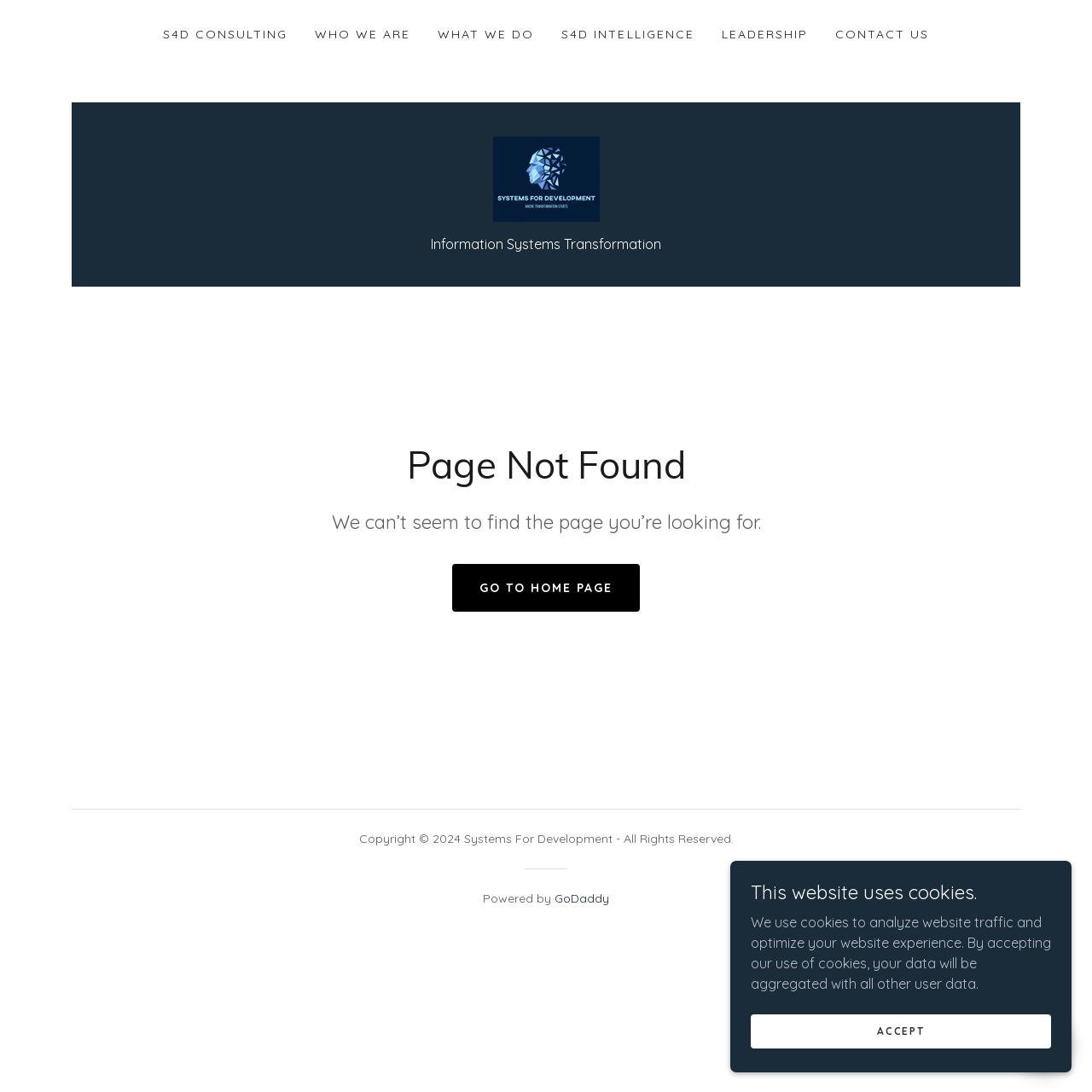Show the bounding box coordinates of the region that should be clicked to follow the instruction: "visit S4D INTELLIGENCE."

[0.51, 0.017, 0.64, 0.045]